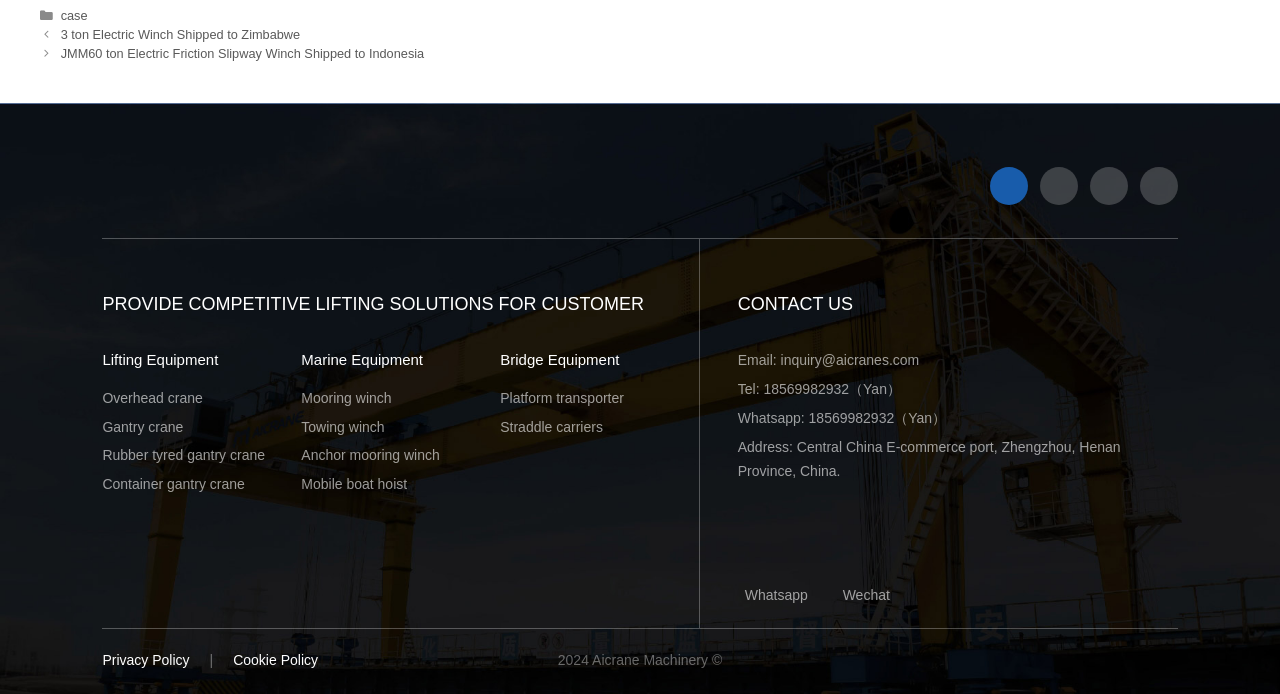Give a one-word or one-phrase response to the question:
What type of equipment does the company provide?

Lifting, Marine, and Bridge Equipment